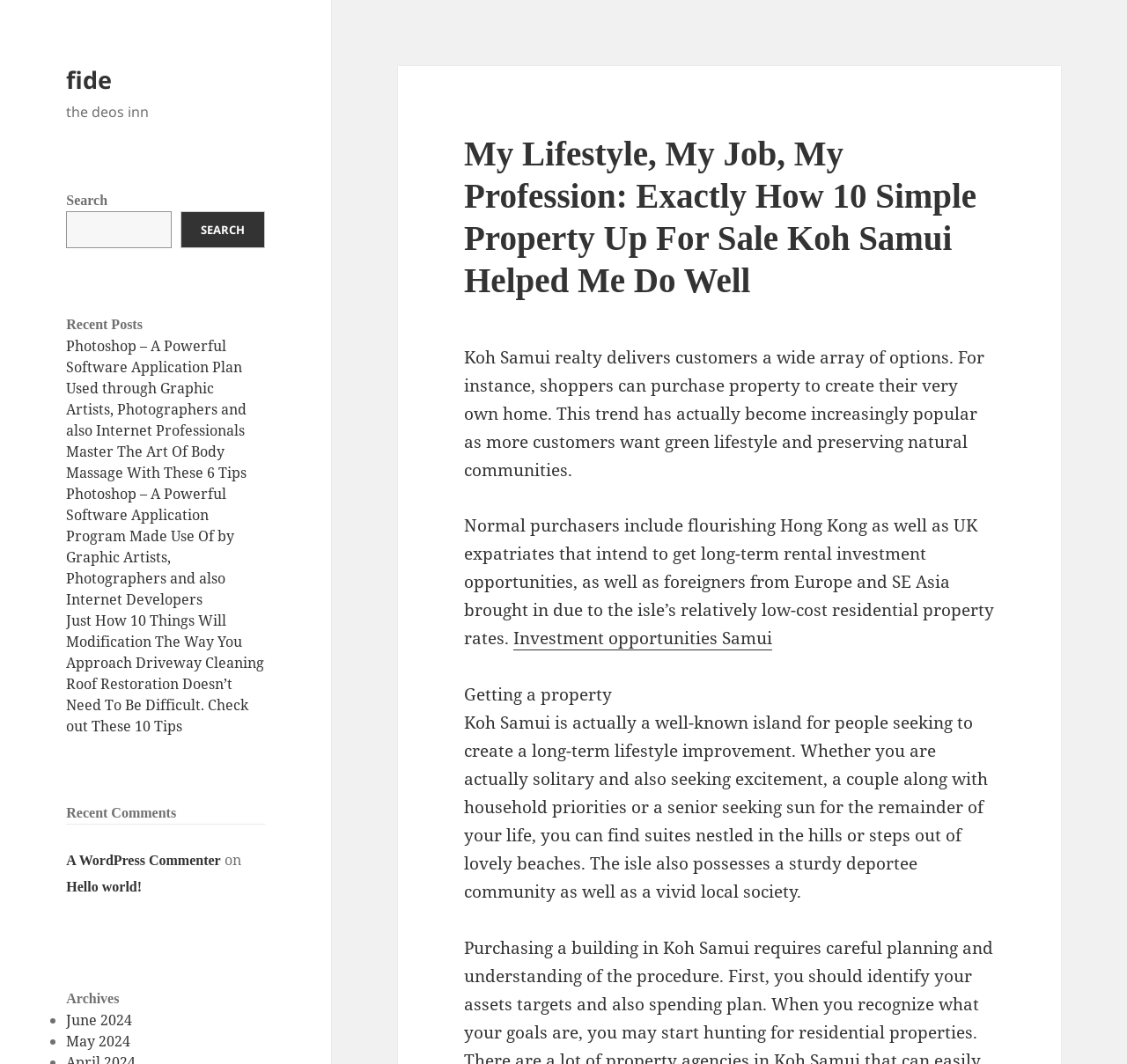Answer the question in one word or a short phrase:
What type of community is mentioned in the text?

Expatriate community